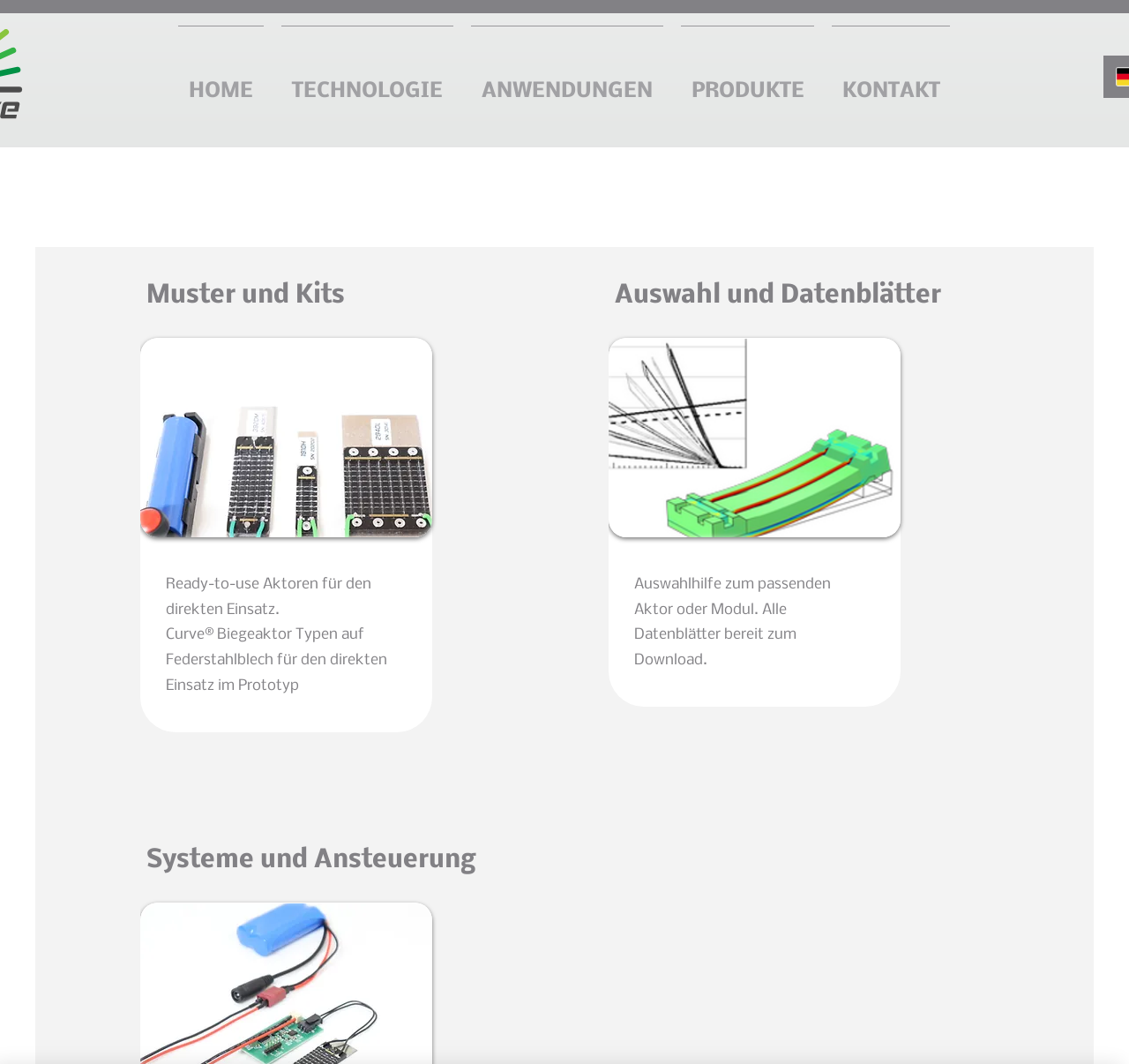What is the purpose of the 'Auswahl und Datenblätter' section?
Please give a detailed and elaborate answer to the question.

The 'Auswahl und Datenblätter' section appears to provide a selection guide for choosing the right actor or module. The text description mentions 'Auswahlhilfe zum passenden Aktor oder Modul' which translates to 'Selection aid for the suitable actor or module'. This section likely helps users find the appropriate product for their needs.